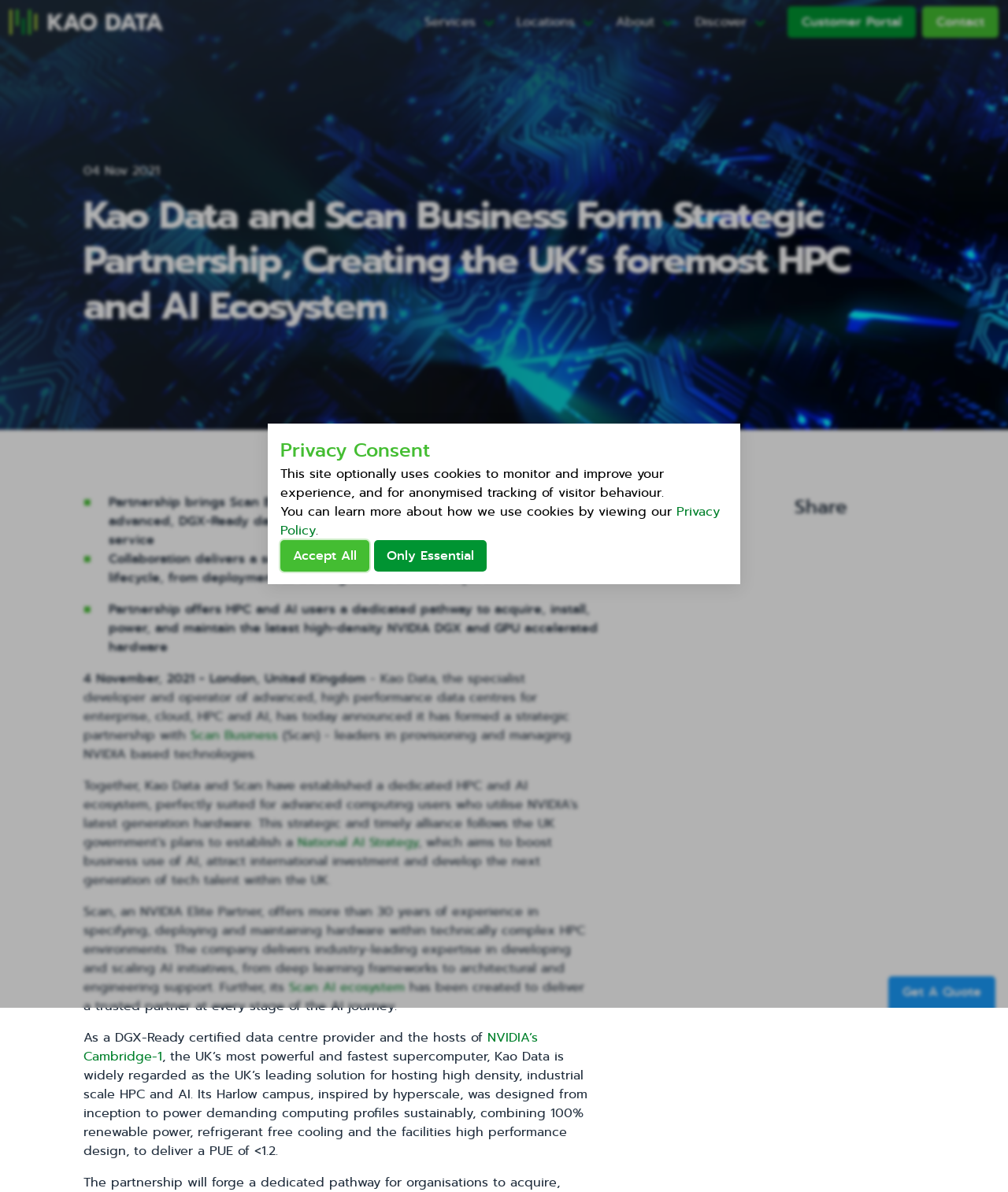Bounding box coordinates are given in the format (top-left x, top-left y, bottom-right x, bottom-right y). All values should be floating point numbers between 0 and 1. Provide the bounding box coordinate for the UI element described as: Scan AI ecosystem

[0.287, 0.82, 0.402, 0.835]